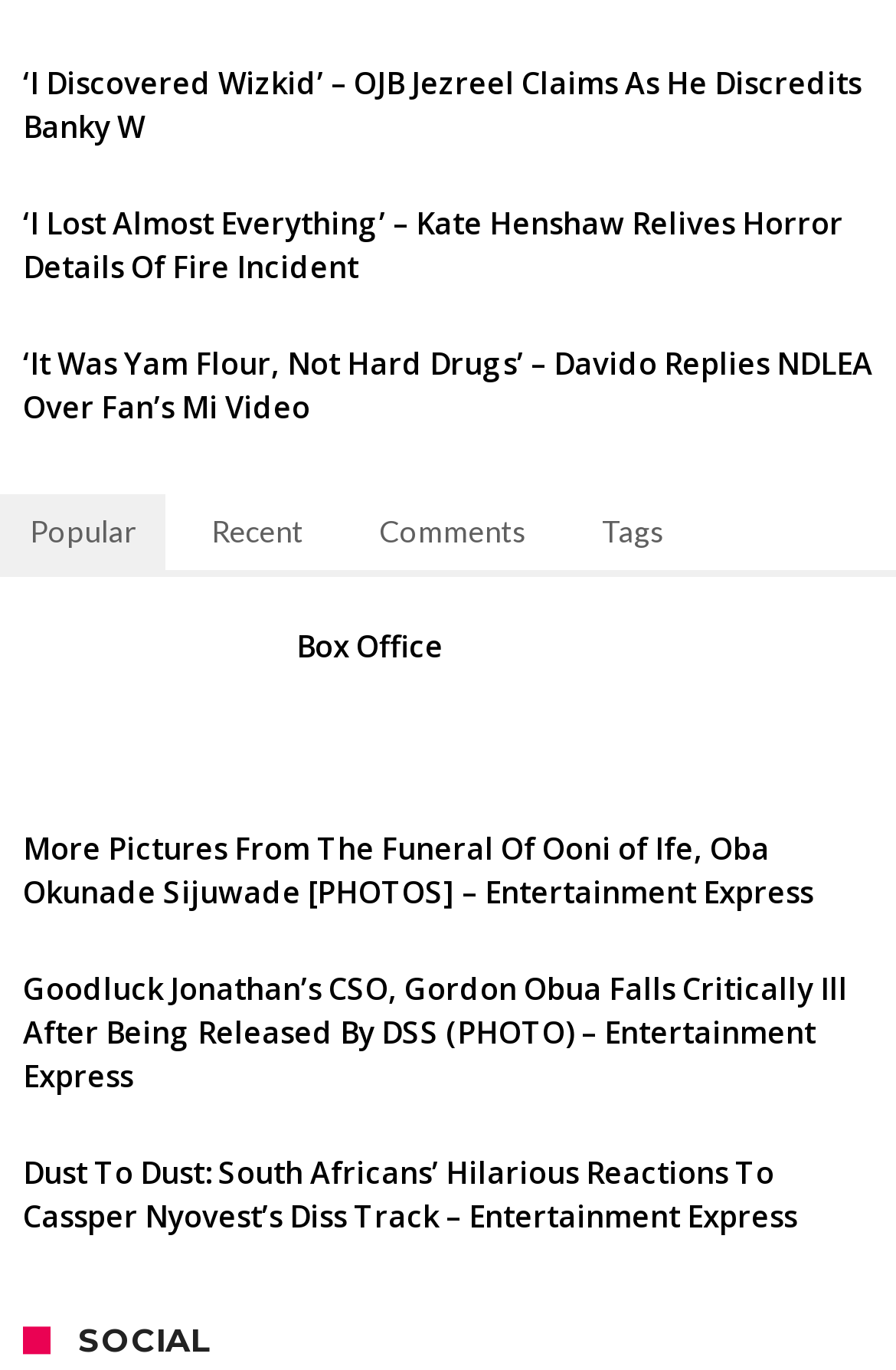Identify the bounding box coordinates for the UI element described by the following text: "Recent". Provide the coordinates as four float numbers between 0 and 1, in the format [left, top, right, bottom].

[0.203, 0.36, 0.372, 0.421]